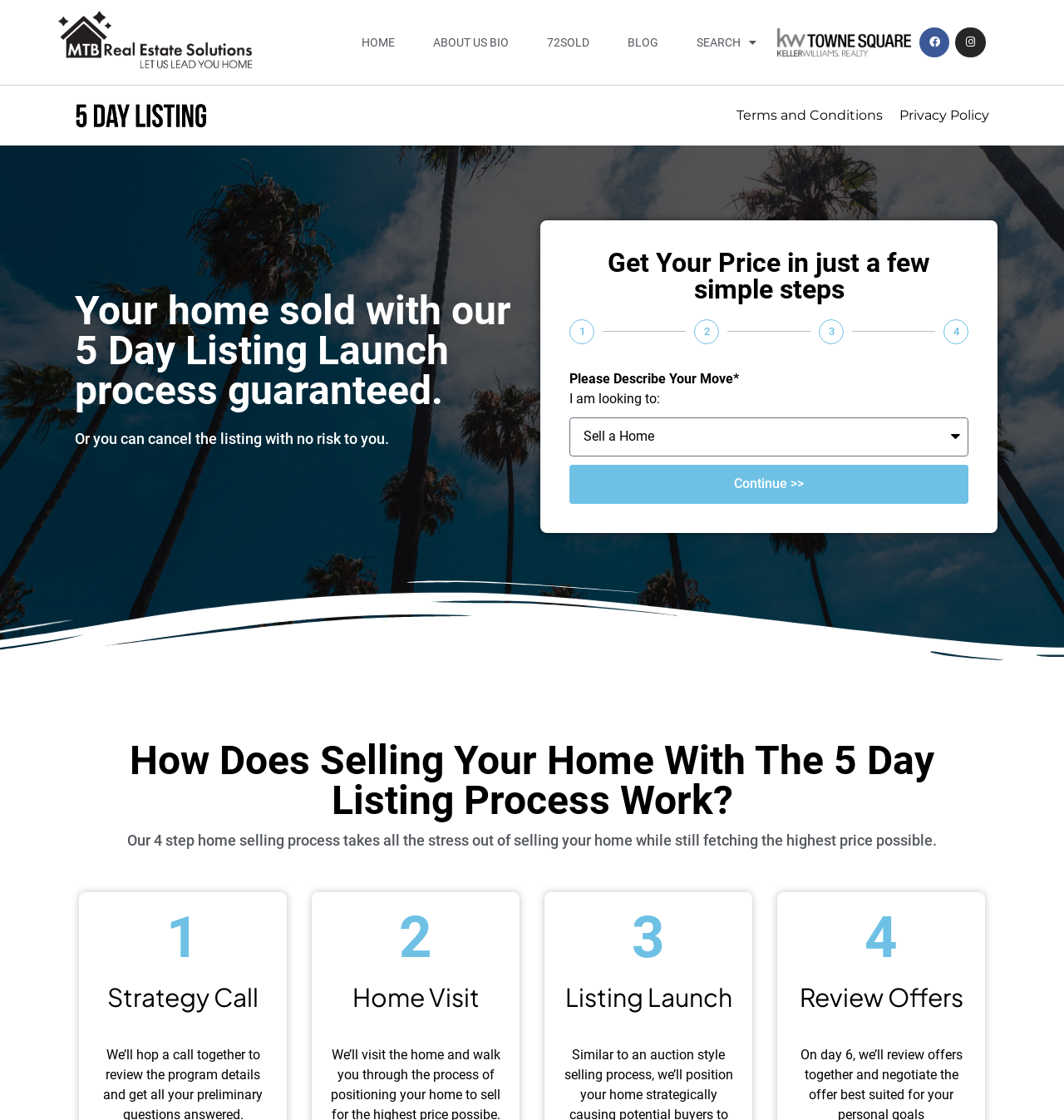Please answer the following question as detailed as possible based on the image: 
How many steps are involved in selling a home?

The webpage describes a 4-step home selling process, which includes 'Strategy Call', 'Home Visit', 'Listing Launch', and 'Review Offers'. This process is mentioned in the section 'How Does Selling Your Home With The 5 Day Listing Process Work?'.